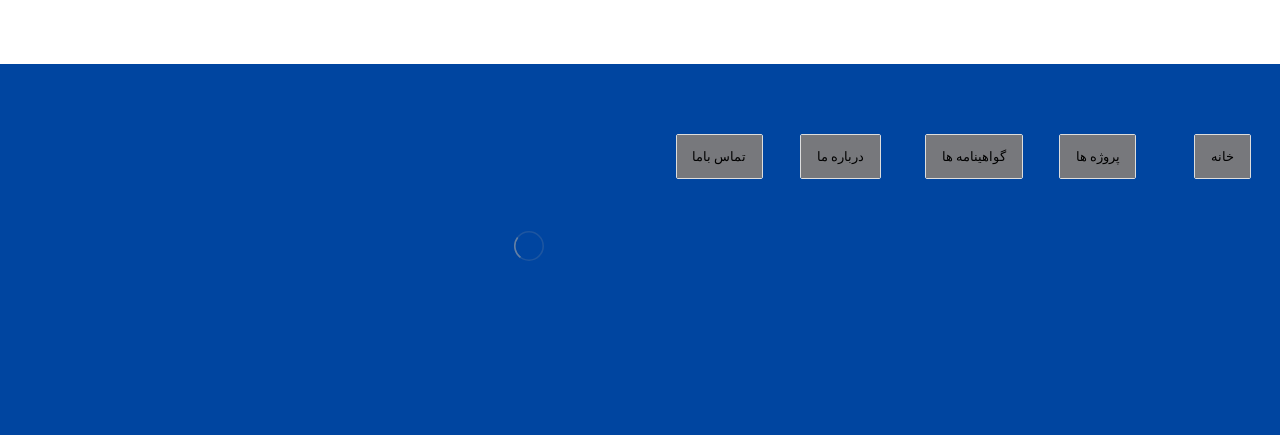Locate the bounding box coordinates of the area where you should click to accomplish the instruction: "Add 2007 San Antonio Spurs Championship Ring/Pendant(Premium) to cart".

None